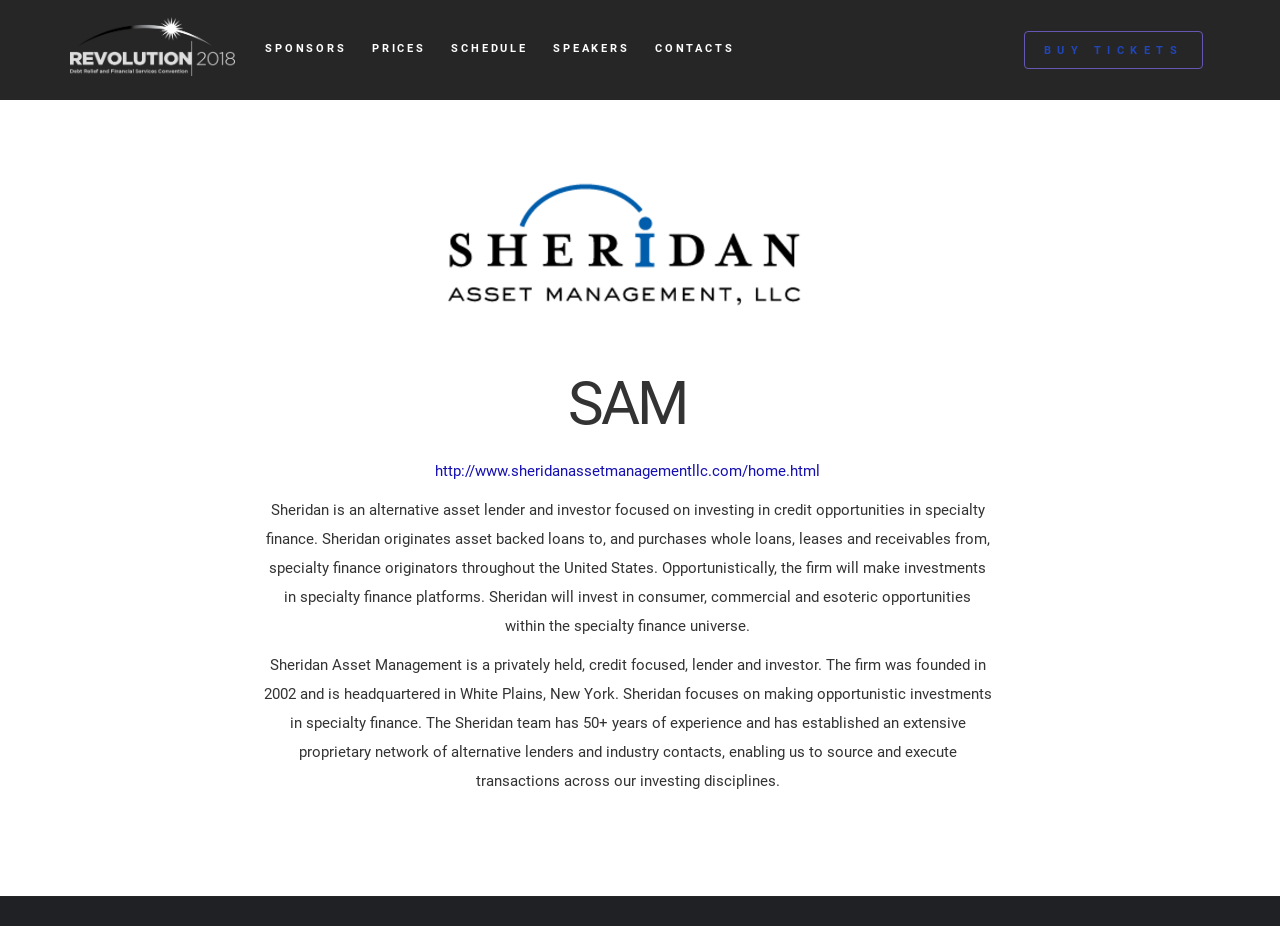Using the description "Buy Tickets", predict the bounding box of the relevant HTML element.

[0.8, 0.033, 0.94, 0.075]